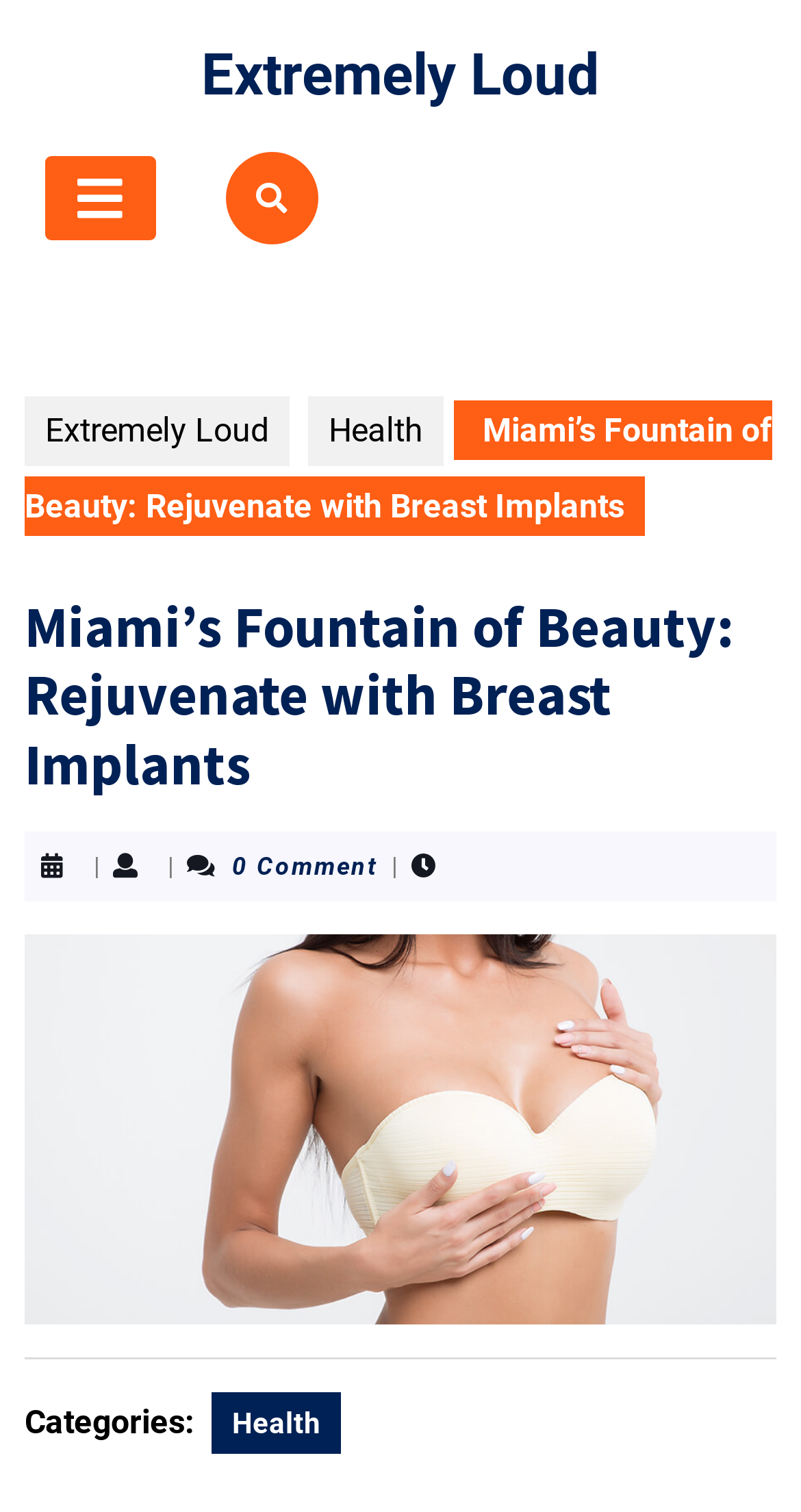Identify and provide the text content of the webpage's primary headline.

Miami’s Fountain of Beauty: Rejuvenate with Breast Implants